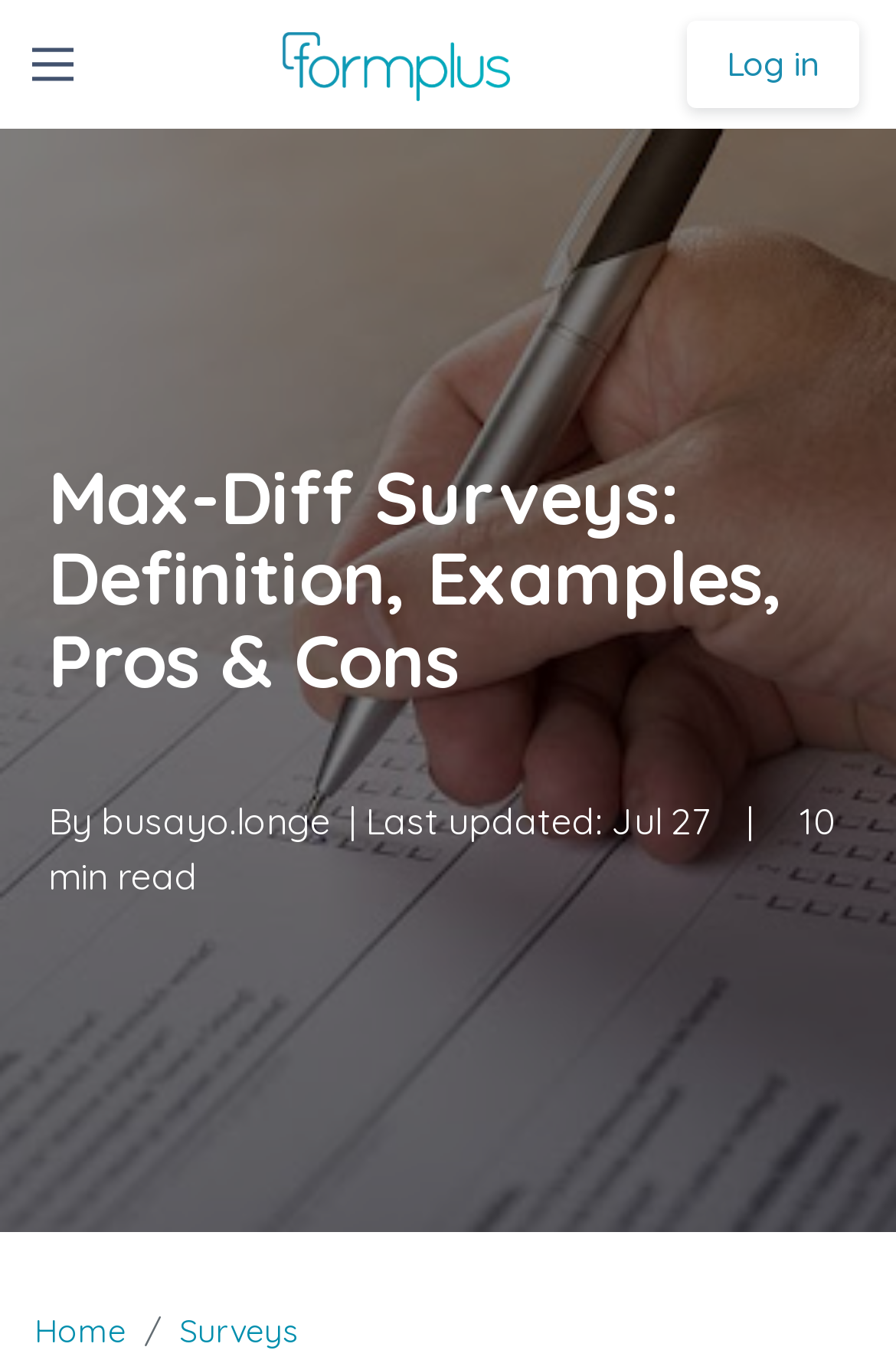Look at the image and answer the question in detail:
What is the estimated reading time of the article?

I found the estimated reading time by looking at the StaticText element with the text '10 min read' which is located at the top of the page, below the author's name.